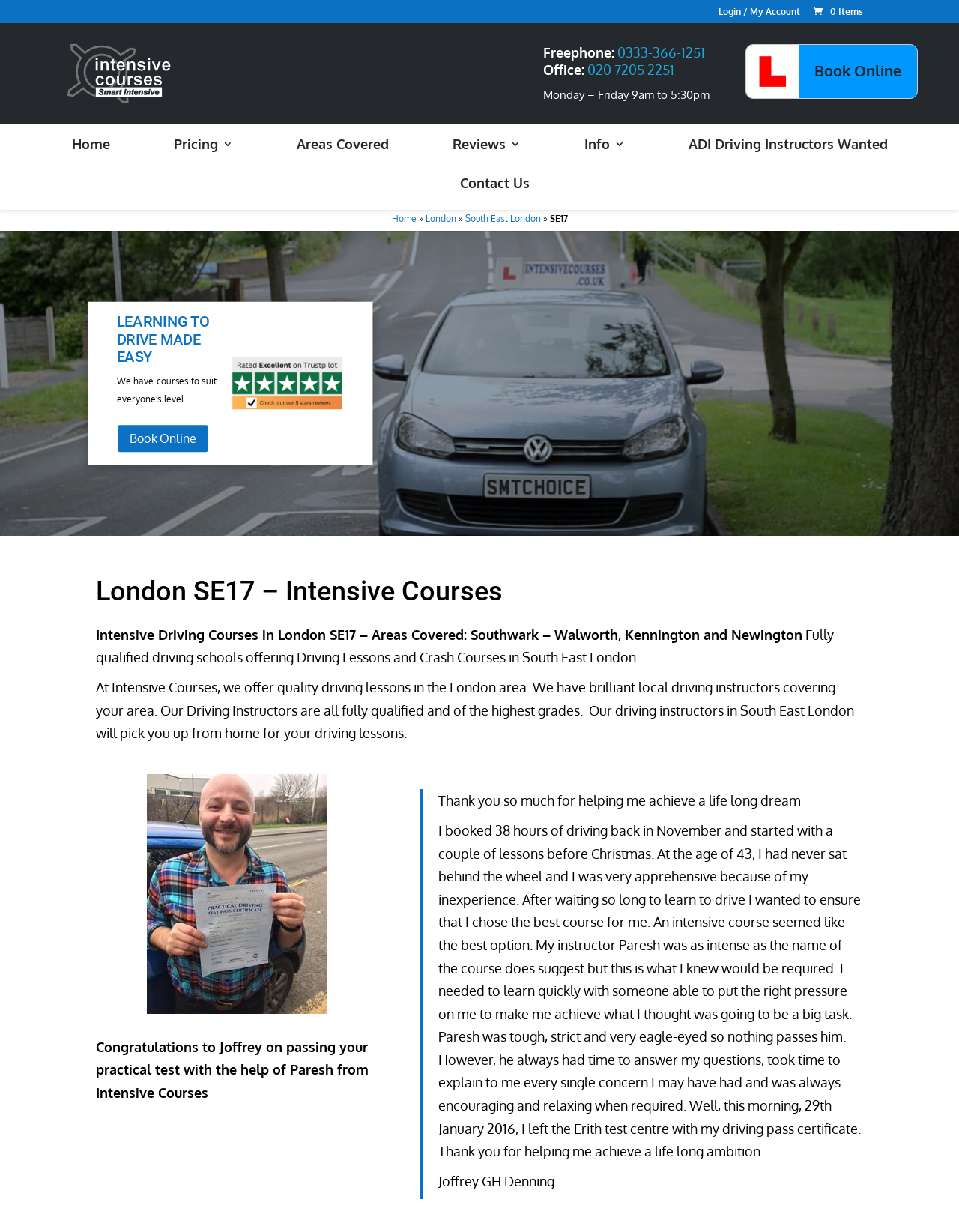Please identify the coordinates of the bounding box for the clickable region that will accomplish this instruction: "Search for:".

[0.053, 0.019, 0.953, 0.02]